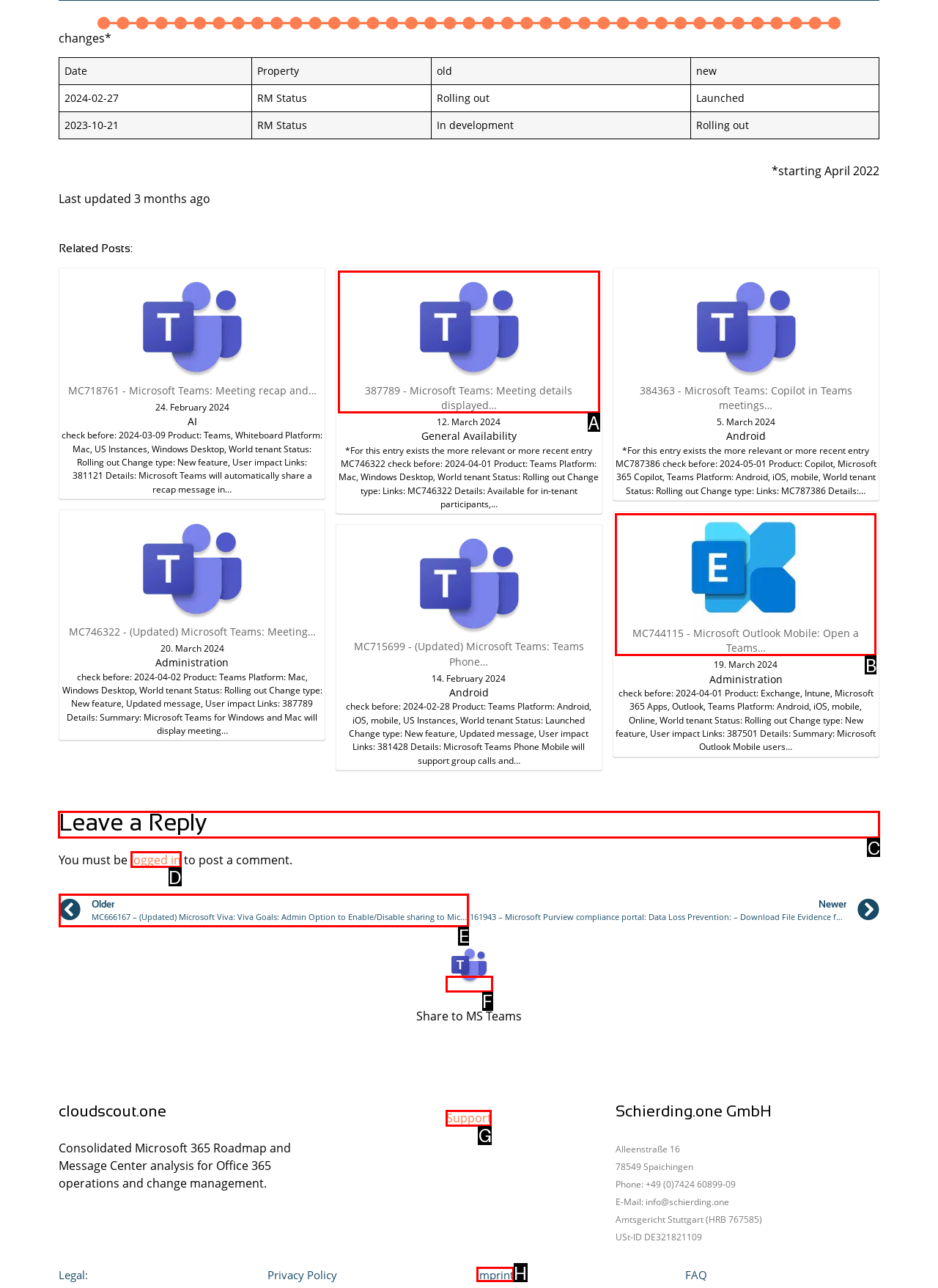To complete the instruction: Click on 'Leave a Reply', which HTML element should be clicked?
Respond with the option's letter from the provided choices.

C